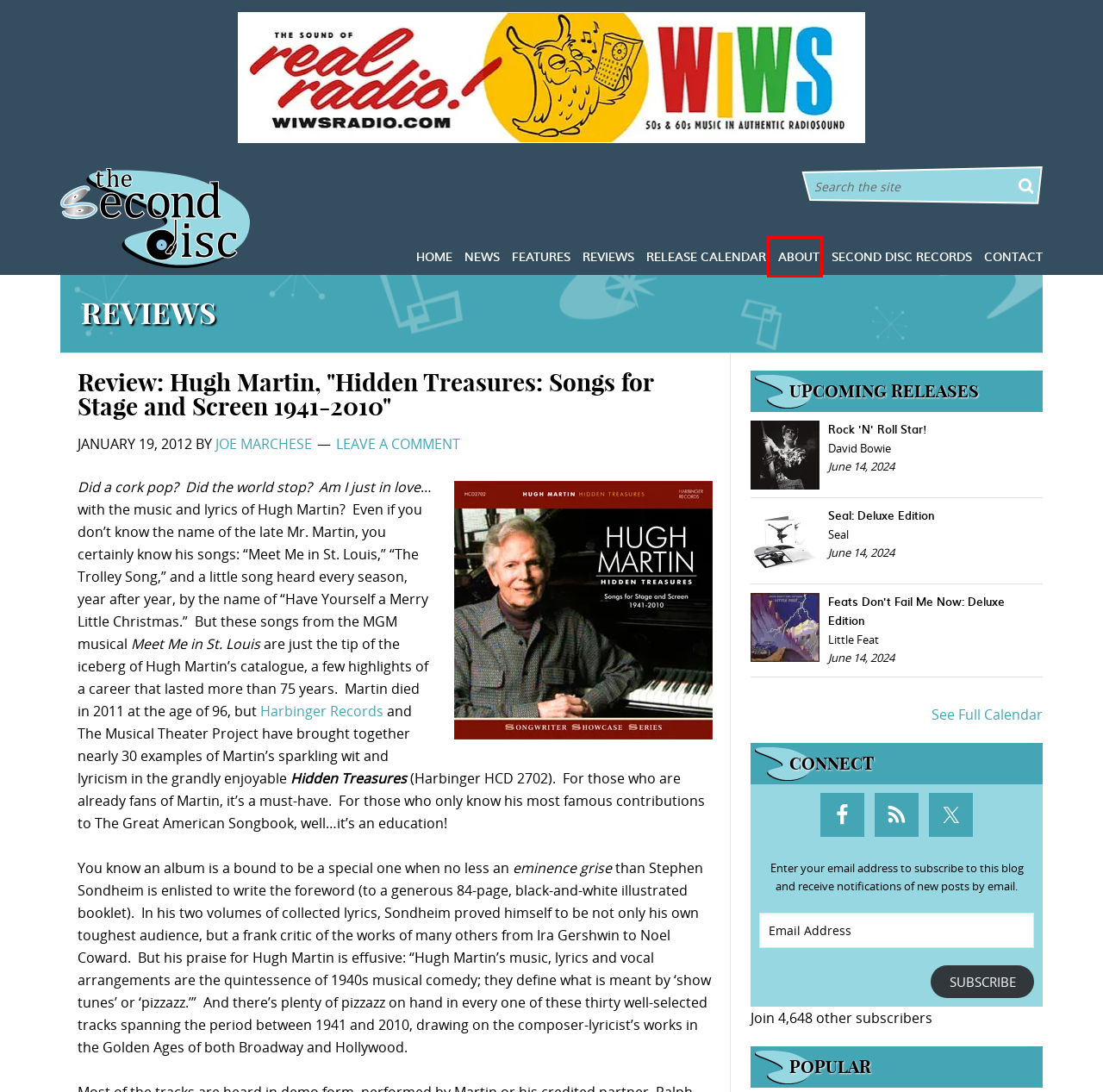Examine the screenshot of the webpage, noting the red bounding box around a UI element. Pick the webpage description that best matches the new page after the element in the red bounding box is clicked. Here are the candidates:
A. WIWS
B. Features  - The Second Disc
C. Seal: Deluxe Edition - The Second Disc
D. Rock 'N' Roll Star! - The Second Disc
E. Feats Don't Fail Me Now: Deluxe Edition - The Second Disc
F. About - The Second Disc
G. Second Disc Records - The Second Disc
H. Release Calendar - The Second Disc

F